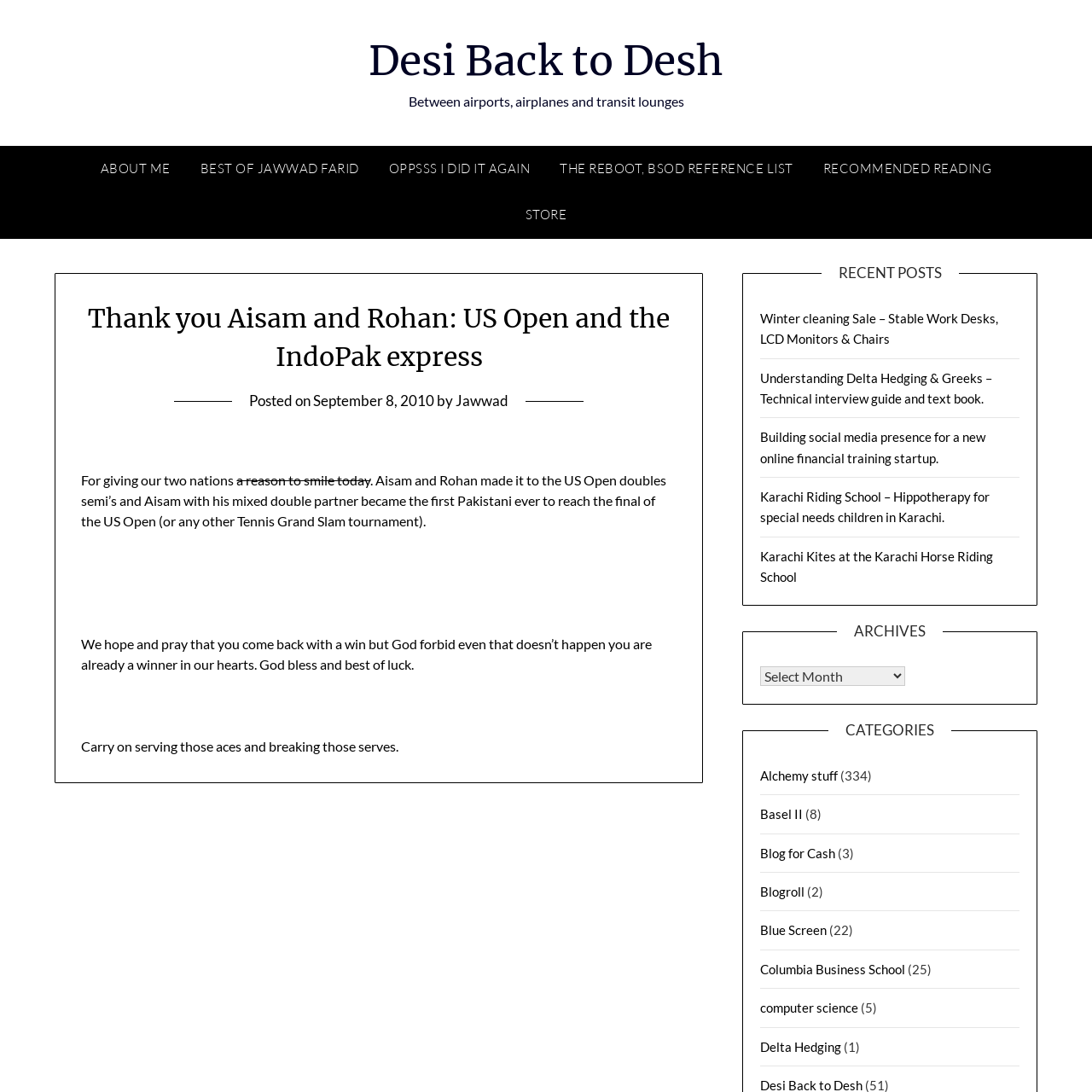Provide a thorough description of the webpage you see.

This webpage appears to be a personal blog with a focus on tennis and Indo-Pak relations. At the top, there is a link to "Desi Back to Desh" and a brief phrase "Between airports, airplanes and transit lounges". Below this, there are several links to different sections of the blog, including "ABOUT ME", "BEST OF JAWWAD FARID", and "STORE".

The main content of the page is an article titled "Thank you Aisam and Rohan: US Open and the IndoPak express". The article is dated September 8, 2010, and is written by Jawwad. The text expresses gratitude to Aisam and Rohan for giving India and Pakistan a reason to smile, as they made it to the US Open doubles semi-finals and Aisam became the first Pakistani to reach the final of the US Open. The article concludes with a message of support and best wishes for their future endeavors.

To the right of the article, there are several links to recent posts, including "Winter cleaning Sale – Stable Work Desks, LCD Monitors & Chairs" and "Karachi Riding School – Hippotherapy for special needs children in Karachi". Below these links, there are headings for "ARCHIVES" and "CATEGORIES", with dropdown menus and links to various categories such as "Alchemy stuff", "Basel II", and "Blog for Cash".